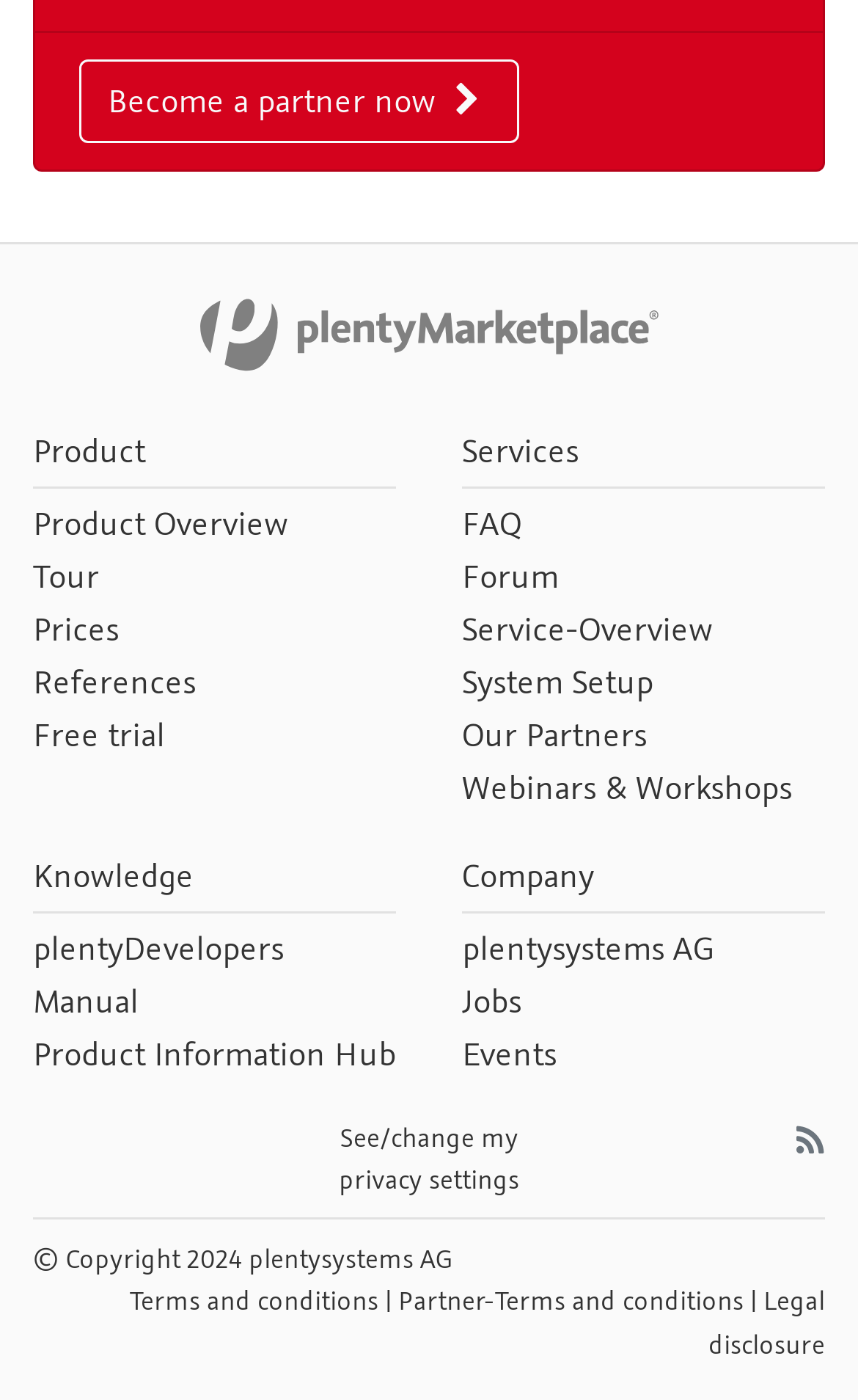Identify the bounding box coordinates of the area that should be clicked in order to complete the given instruction: "Become a partner now". The bounding box coordinates should be four float numbers between 0 and 1, i.e., [left, top, right, bottom].

[0.092, 0.042, 0.604, 0.102]